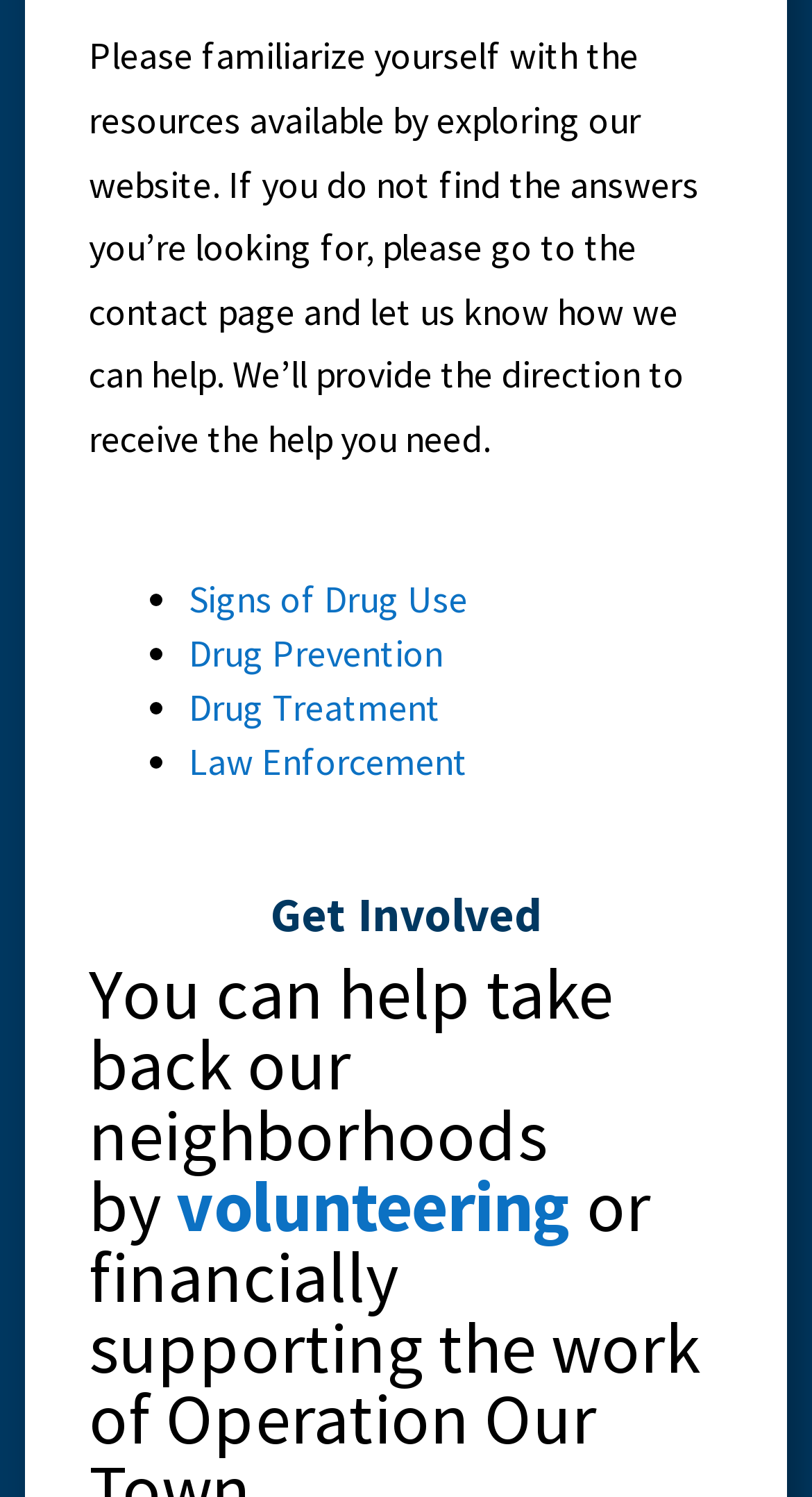Please respond to the question with a concise word or phrase:
What is the tone of the webpage?

Helpful